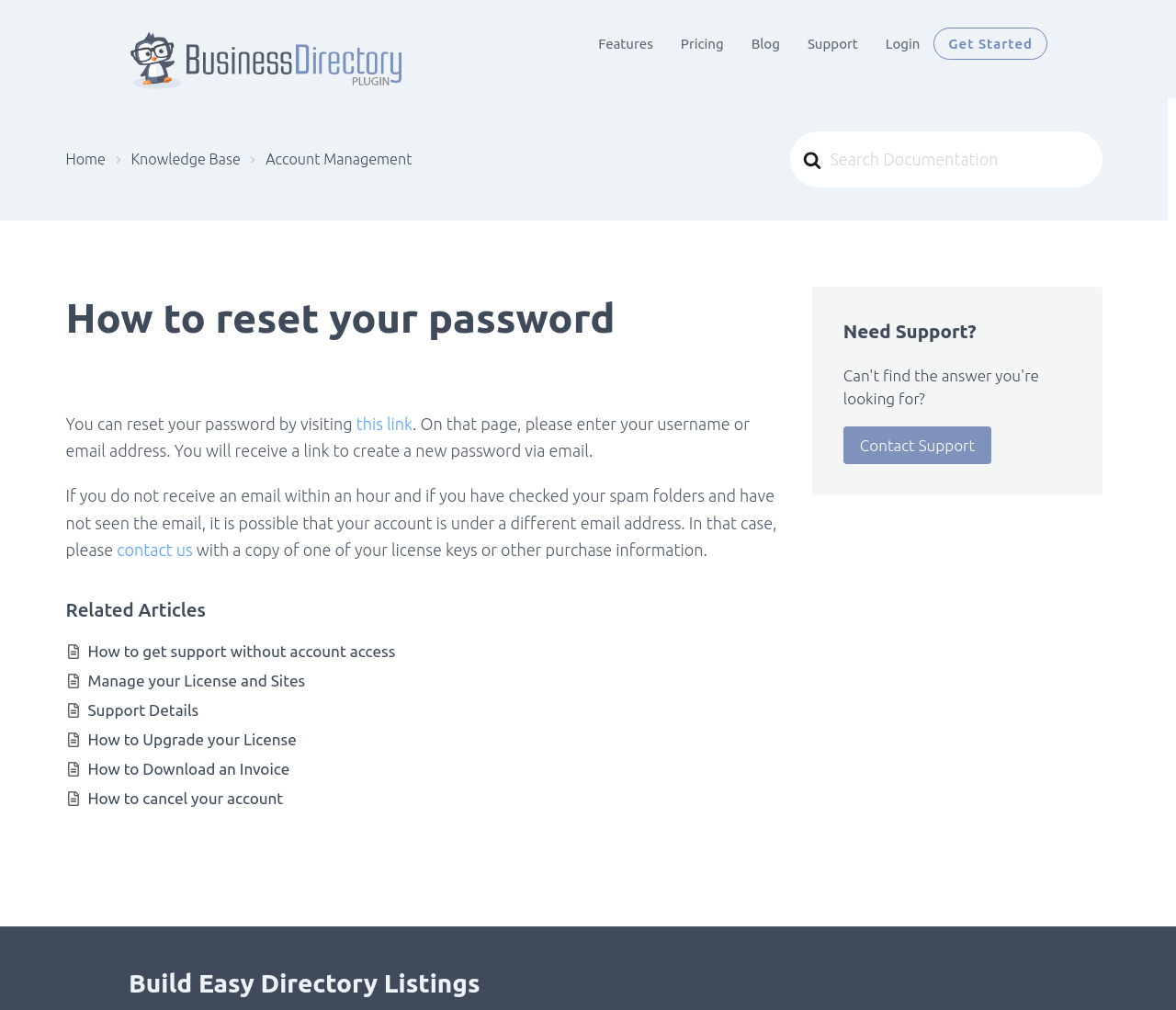With reference to the image, please provide a detailed answer to the following question: What is the name of the plugin mentioned on the webpage?

The name of the plugin mentioned on the webpage is WordPress Business Directory Plugin, which is also the logo image on the top left corner of the webpage.